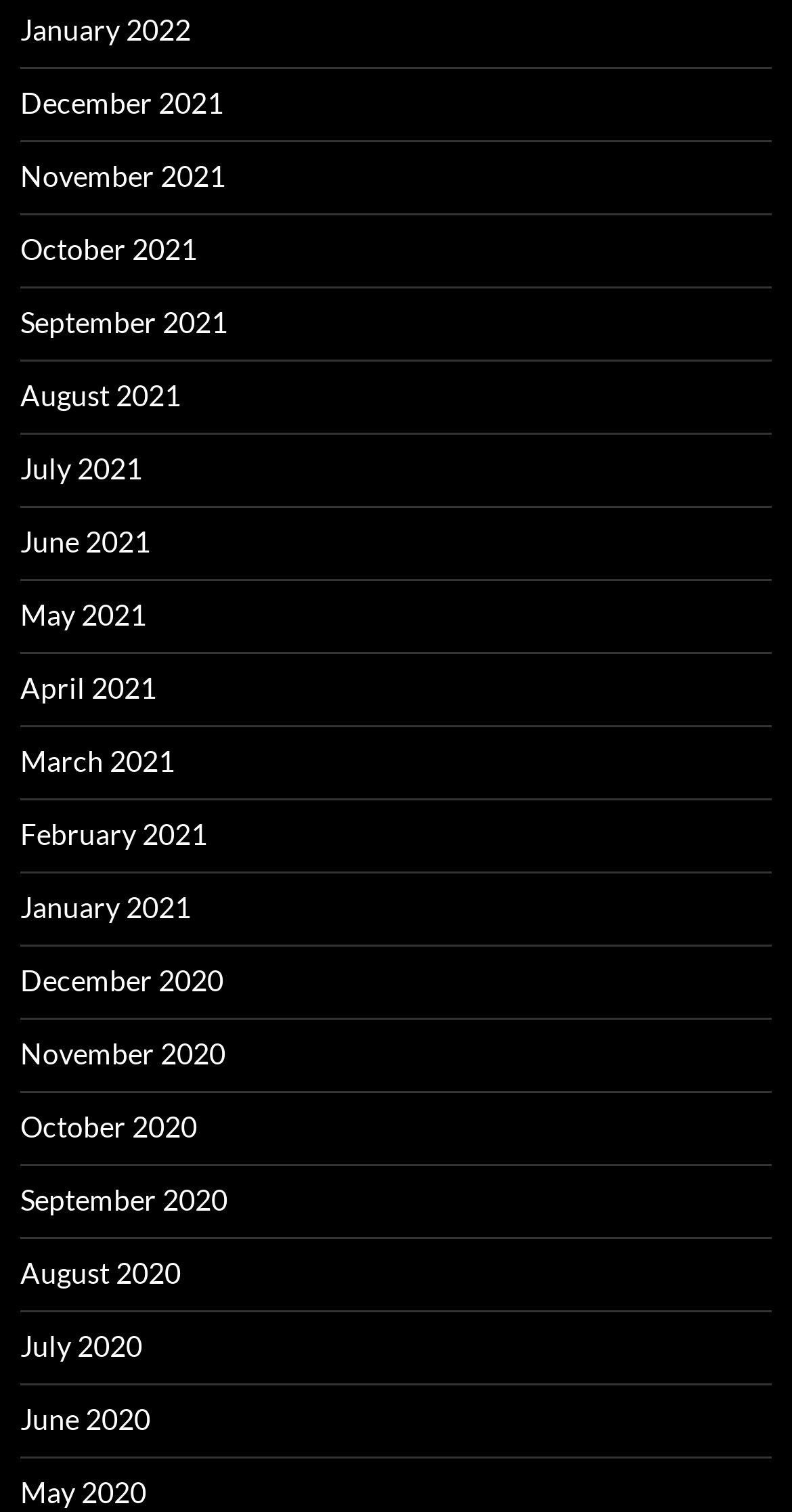Please predict the bounding box coordinates of the element's region where a click is necessary to complete the following instruction: "view January 2022". The coordinates should be represented by four float numbers between 0 and 1, i.e., [left, top, right, bottom].

[0.026, 0.008, 0.241, 0.031]